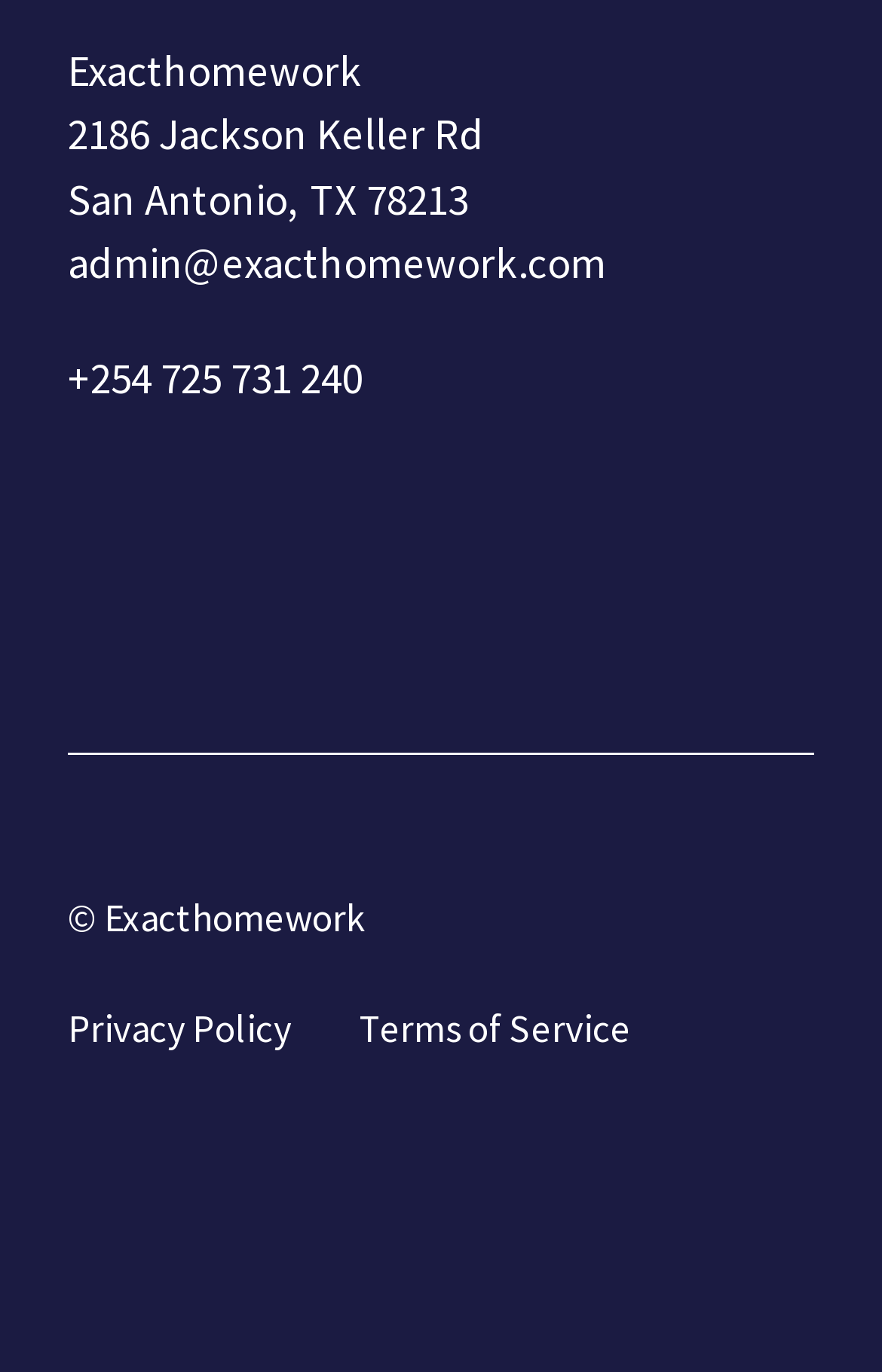Determine the bounding box coordinates for the UI element described. Format the coordinates as (top-left x, top-left y, bottom-right x, bottom-right y) and ensure all values are between 0 and 1. Element description: Privacy Policy

[0.077, 0.73, 0.331, 0.772]